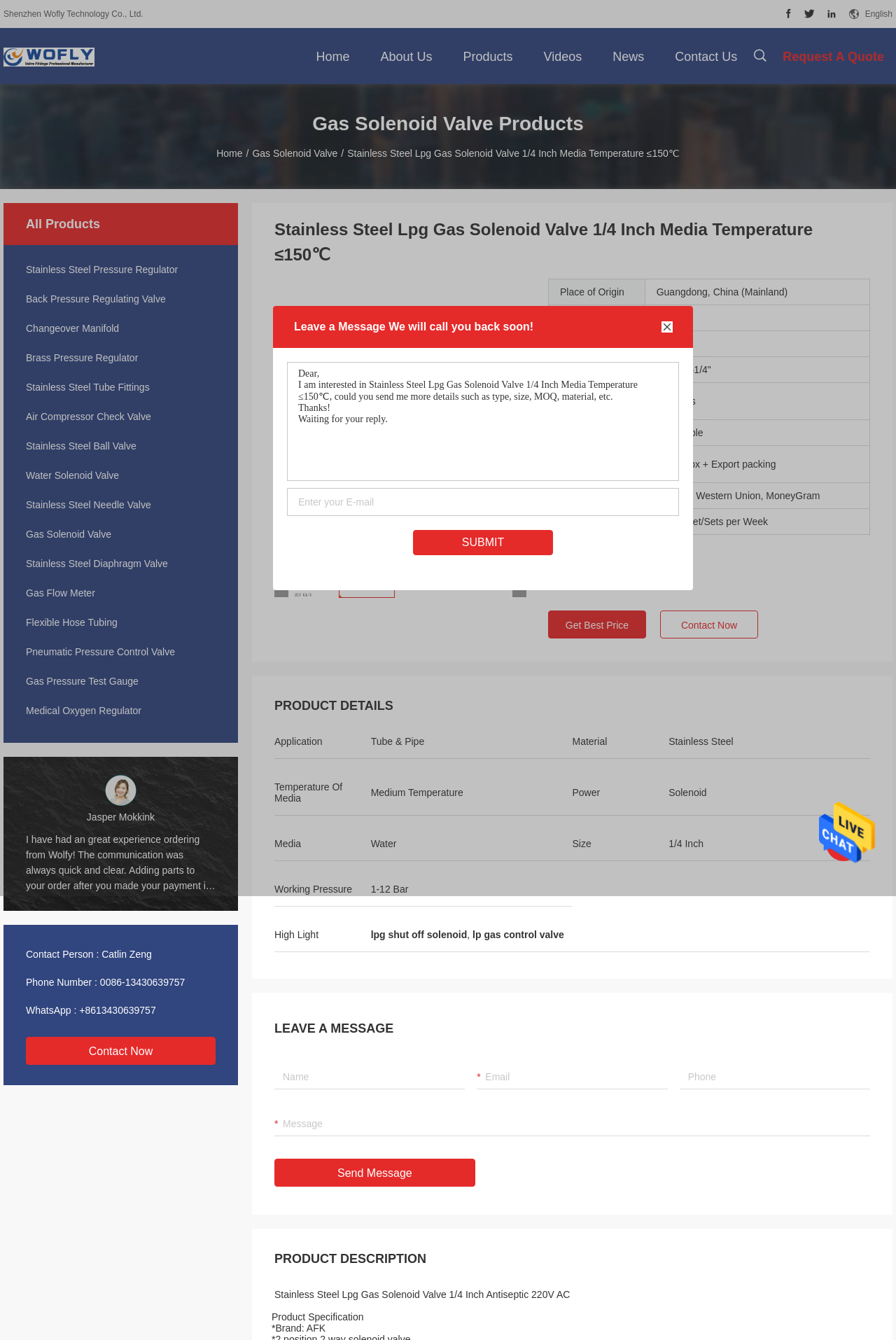Bounding box coordinates are specified in the format (top-left x, top-left y, bottom-right x, bottom-right y). All values are floating point numbers bounded between 0 and 1. Please provide the bounding box coordinate of the region this sentence describes: alt="Send Message"

[0.914, 0.642, 0.977, 0.651]